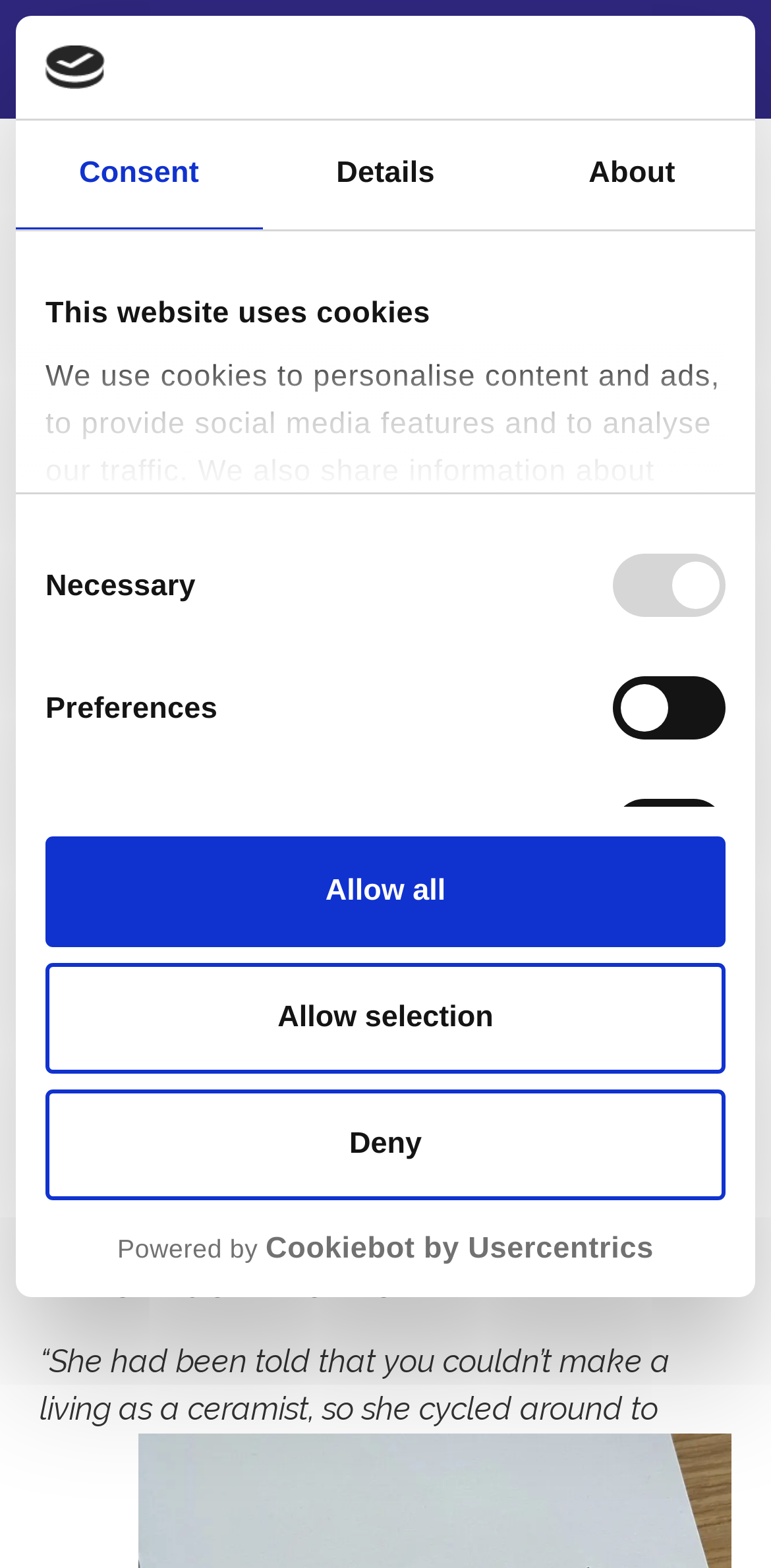Determine the bounding box coordinates of the clickable element to achieve the following action: 'Click the 'Consent' tab'. Provide the coordinates as four float values between 0 and 1, formatted as [left, top, right, bottom].

[0.021, 0.078, 0.34, 0.147]